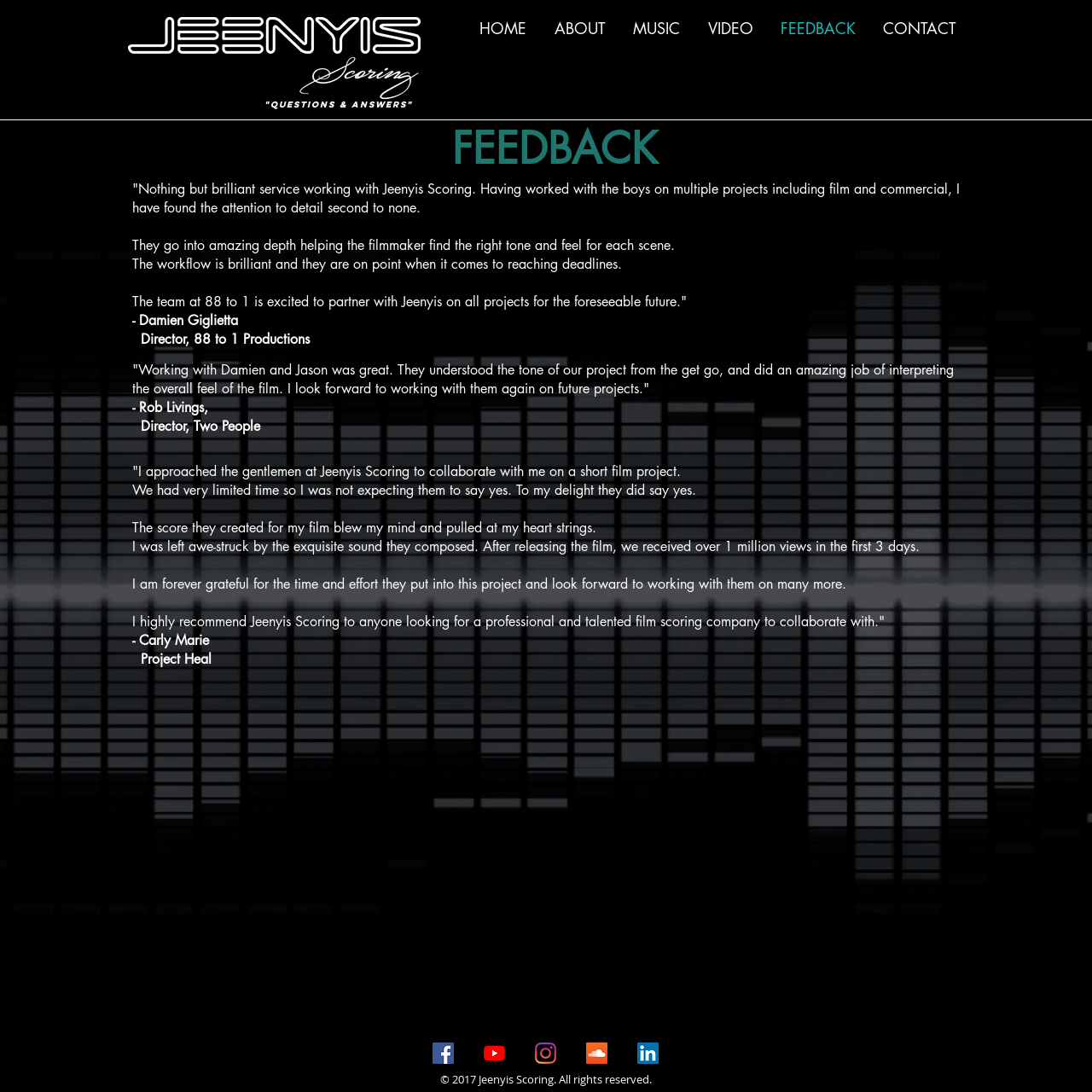Please identify the bounding box coordinates of the region to click in order to complete the task: "Click the Facebook link". The coordinates must be four float numbers between 0 and 1, specified as [left, top, right, bottom].

[0.396, 0.955, 0.416, 0.974]